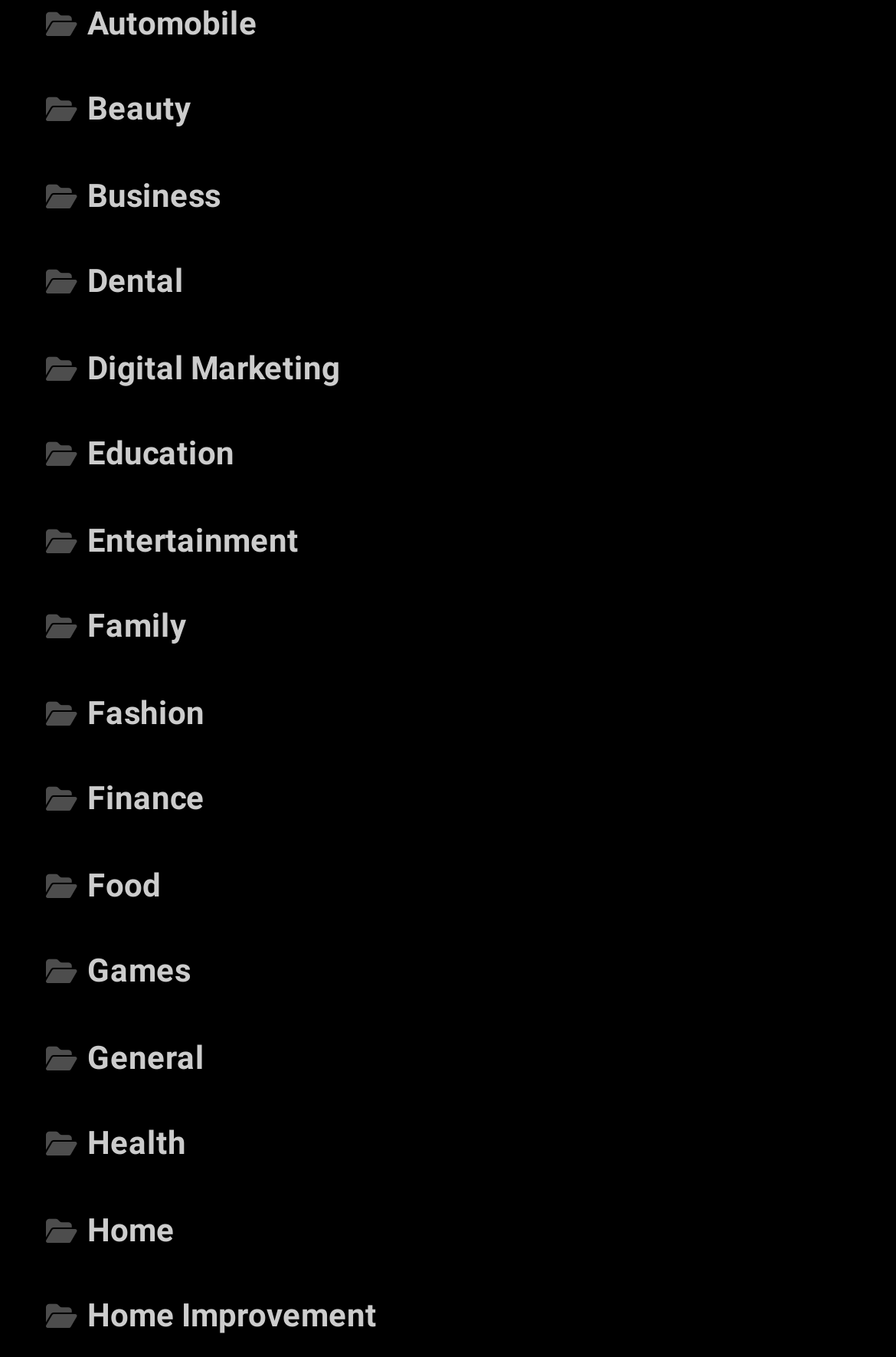Find the bounding box coordinates for the area you need to click to carry out the instruction: "Select Finance". The coordinates should be four float numbers between 0 and 1, indicated as [left, top, right, bottom].

[0.051, 0.575, 0.228, 0.602]